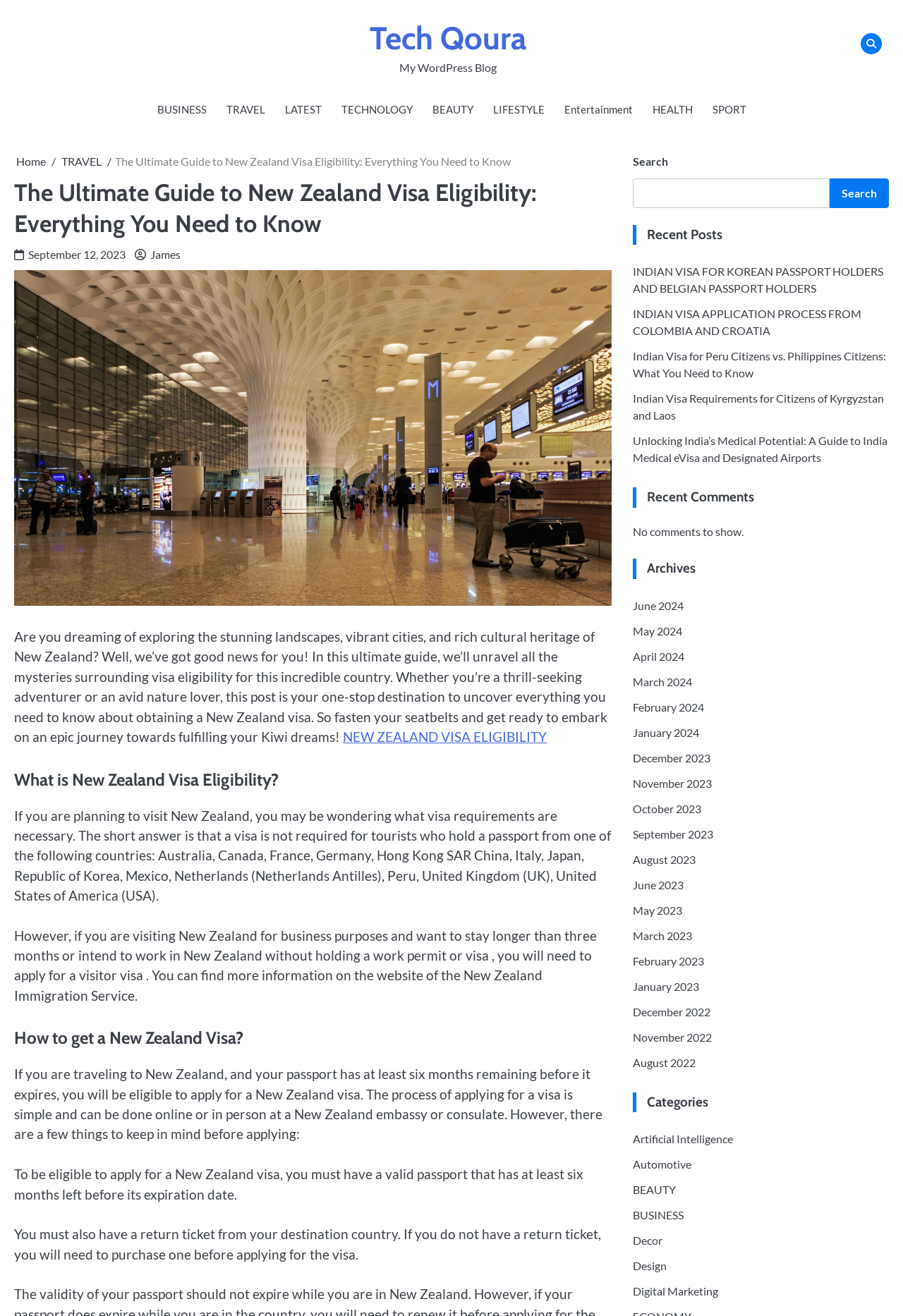Determine the bounding box coordinates of the element that should be clicked to execute the following command: "Read the recent post about Indian Visa for Korean Passport Holders and Belgian Passport Holders".

[0.701, 0.201, 0.978, 0.224]